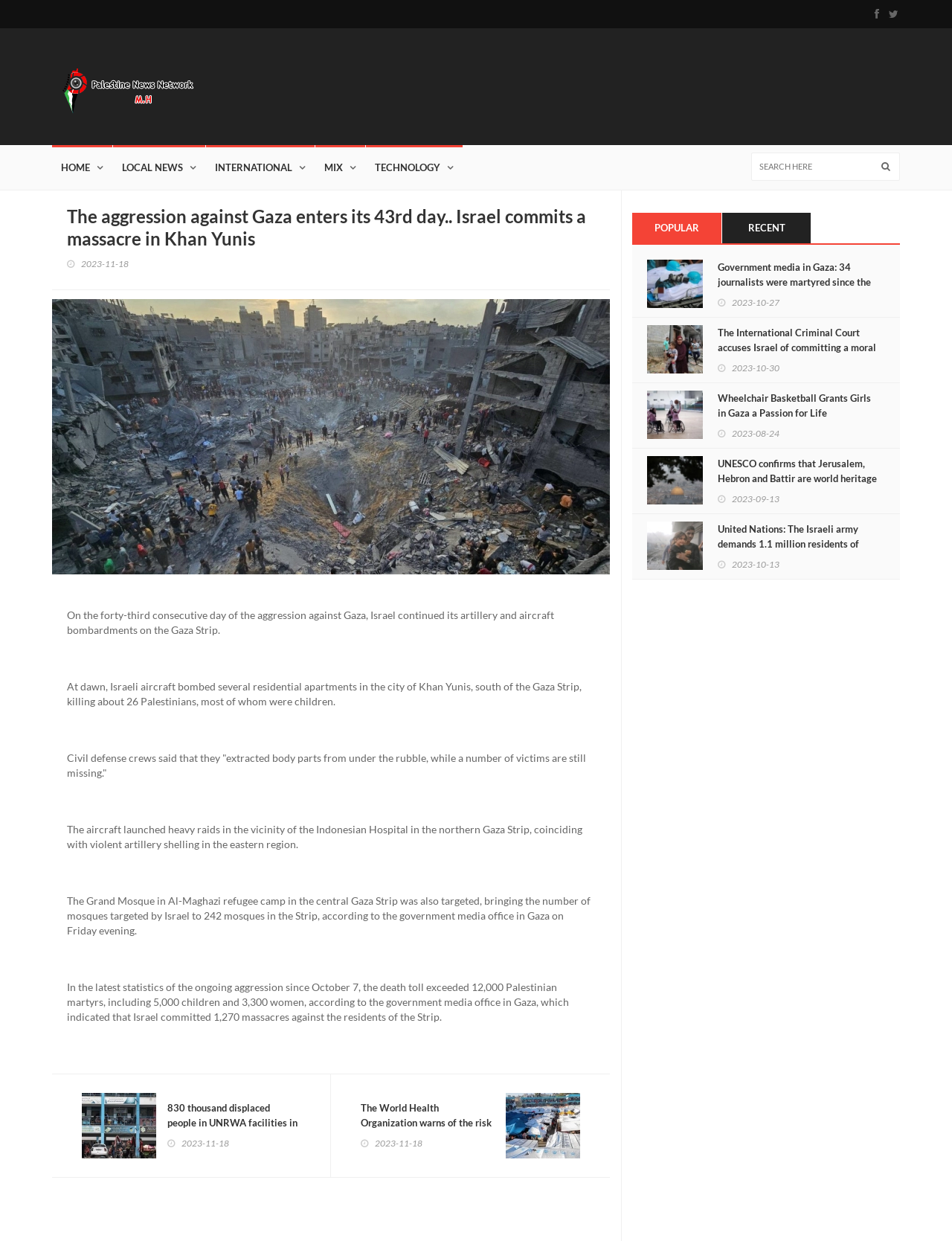Provide the bounding box coordinates of the UI element that matches the description: "Popular".

[0.664, 0.171, 0.758, 0.196]